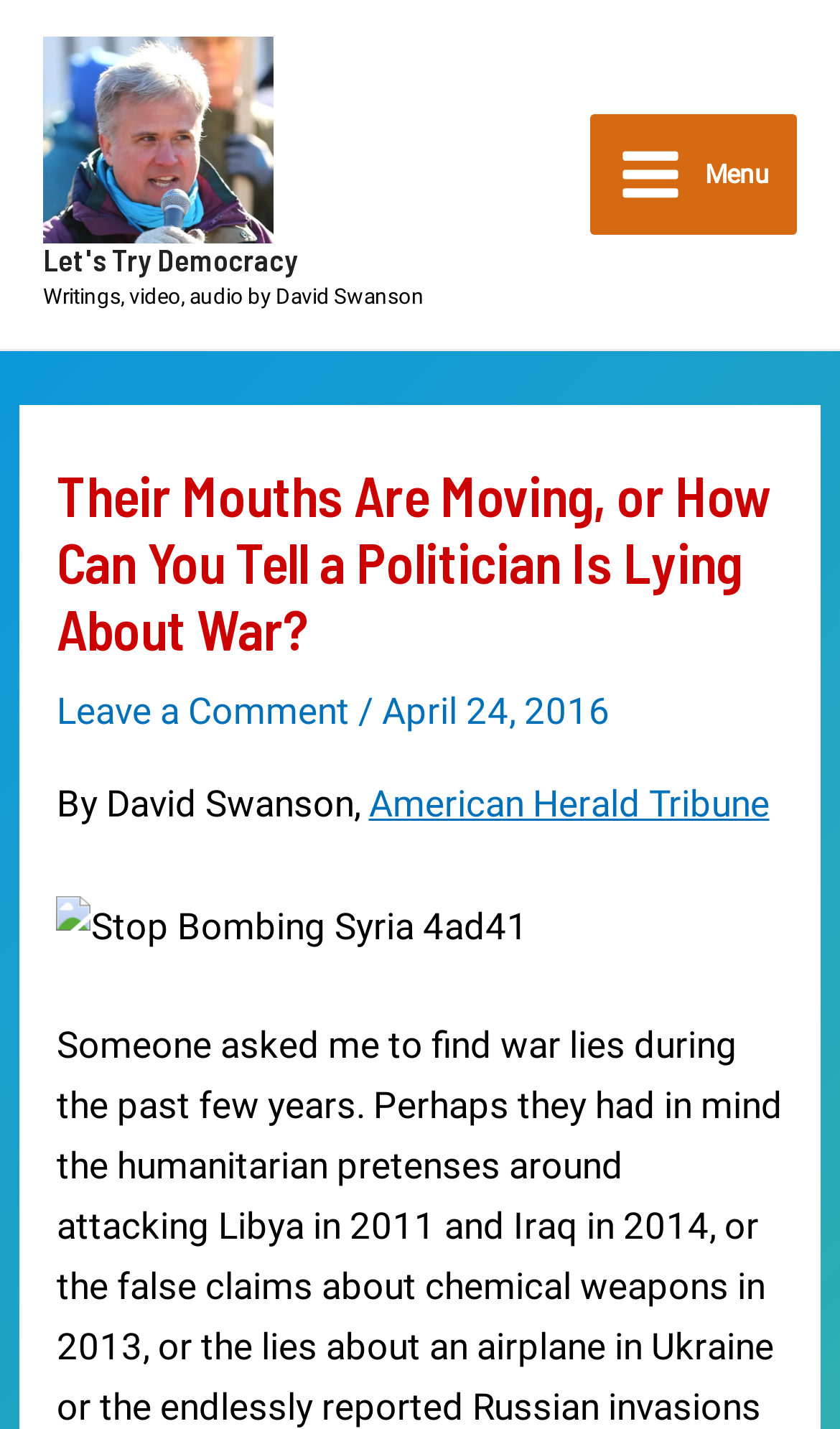Craft a detailed narrative of the webpage's structure and content.

The webpage appears to be a blog post or article titled "Their Mouths Are Moving, or How Can You Tell a Politician Is Lying About War?" by David Swanson. At the top left of the page, there is a logo image and a link to "Let's Try Democracy", which is likely the website's name. Below the logo, there is a secondary link to "Let's Try Democracy" and a text description "Writings, video, audio by David Swanson".

On the top right side of the page, there is a main menu button with an image icon. When expanded, it may reveal a menu with various options.

The main content of the page is a header section that spans almost the entire width of the page. The header contains the title of the article, a link to "Leave a Comment", and the date "April 24, 2016". Below the title, there is a byline that reads "By David Swanson, American Herald Tribune", with a link to the latter. 

To the left of the byline, there is an image with the text "Stop Bombing Syria 4ad41". The image is relatively small and positioned near the top of the page.

Overall, the webpage appears to be a blog post or article discussing war and politics, with a focus on the lies told by politicians.